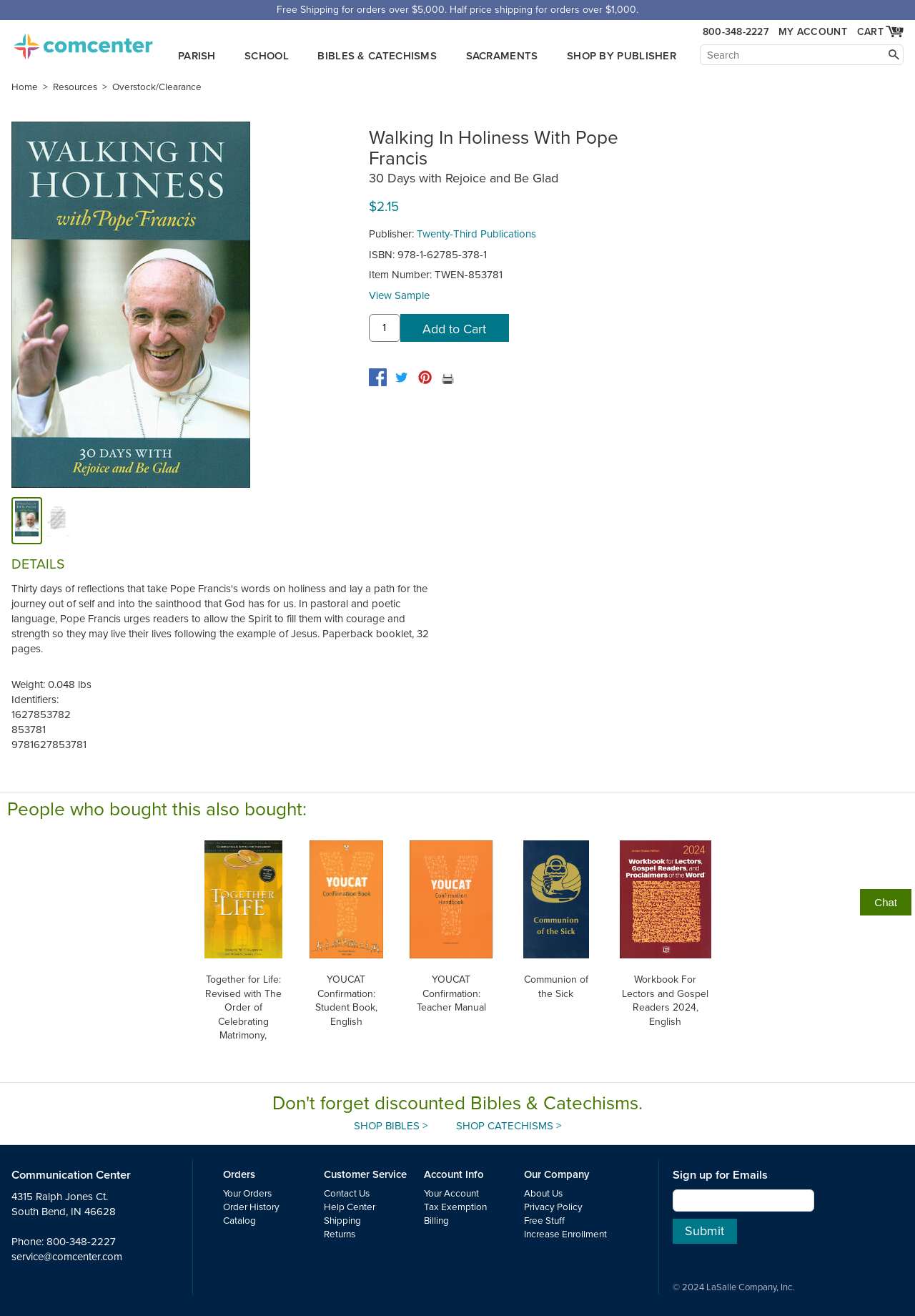What is the main title displayed on this webpage?

Walking In Holiness With Pope Francis